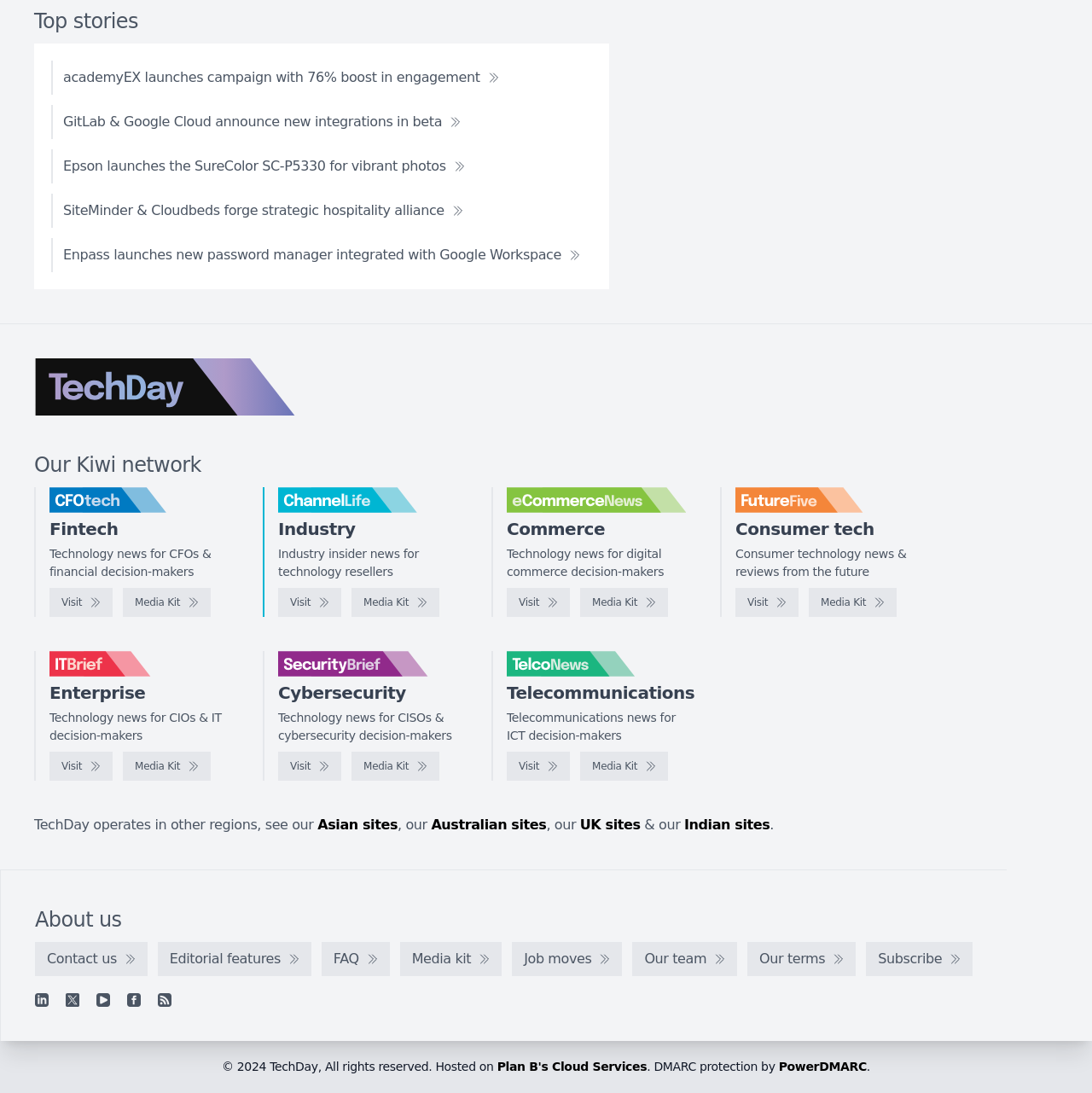What regions does TechDay operate in? Look at the image and give a one-word or short phrase answer.

Multiple regions